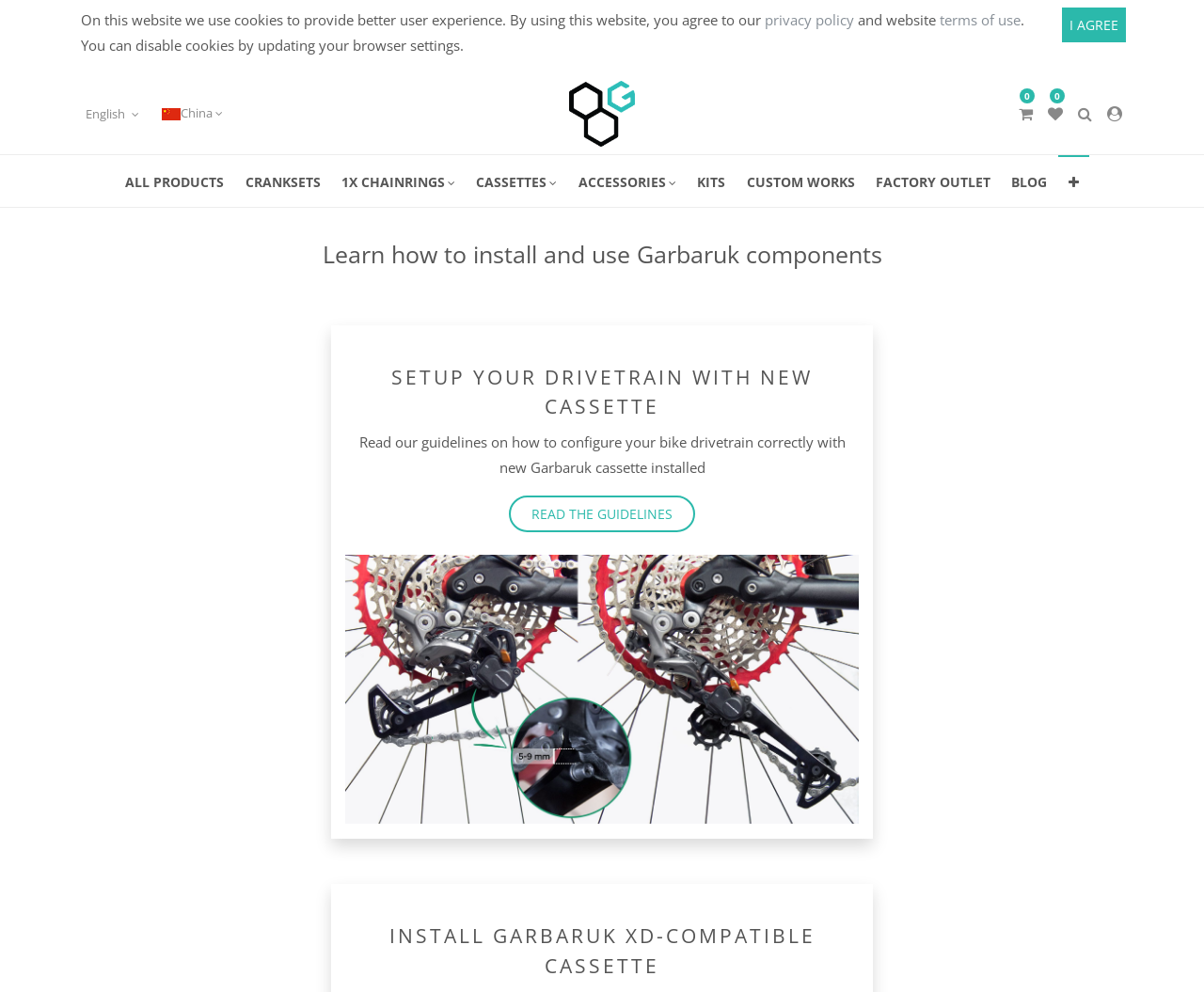Please specify the bounding box coordinates of the clickable section necessary to execute the following command: "Select English language".

[0.071, 0.106, 0.104, 0.123]